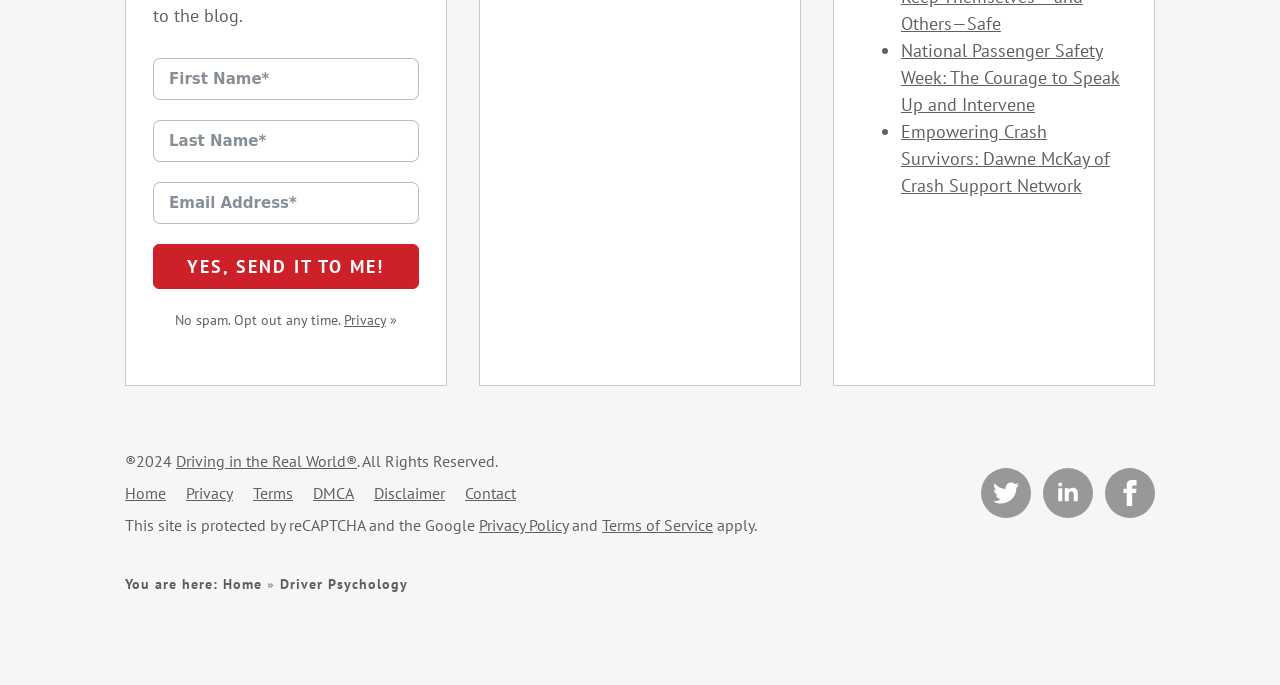What is the copyright year of the website?
Using the image, answer in one word or phrase.

2024